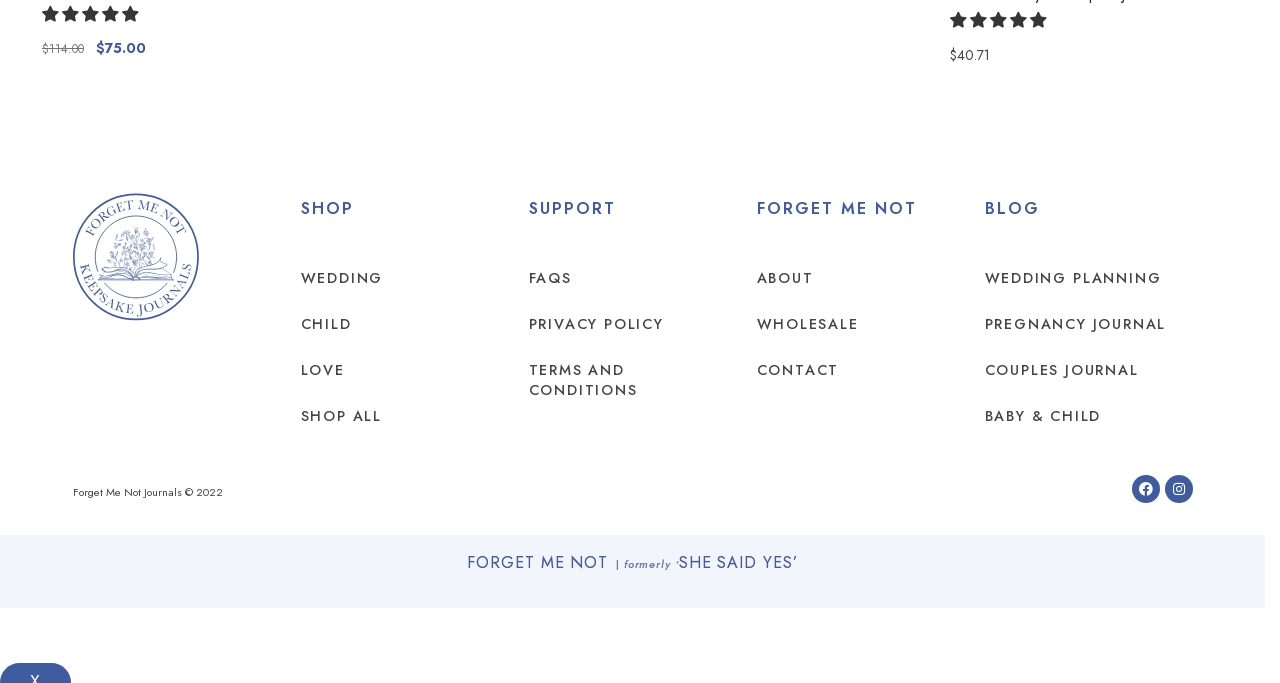Given the description: "unlock", determine the bounding box coordinates of the UI element. The coordinates should be formatted as four float numbers between 0 and 1, [left, top, right, bottom].

None